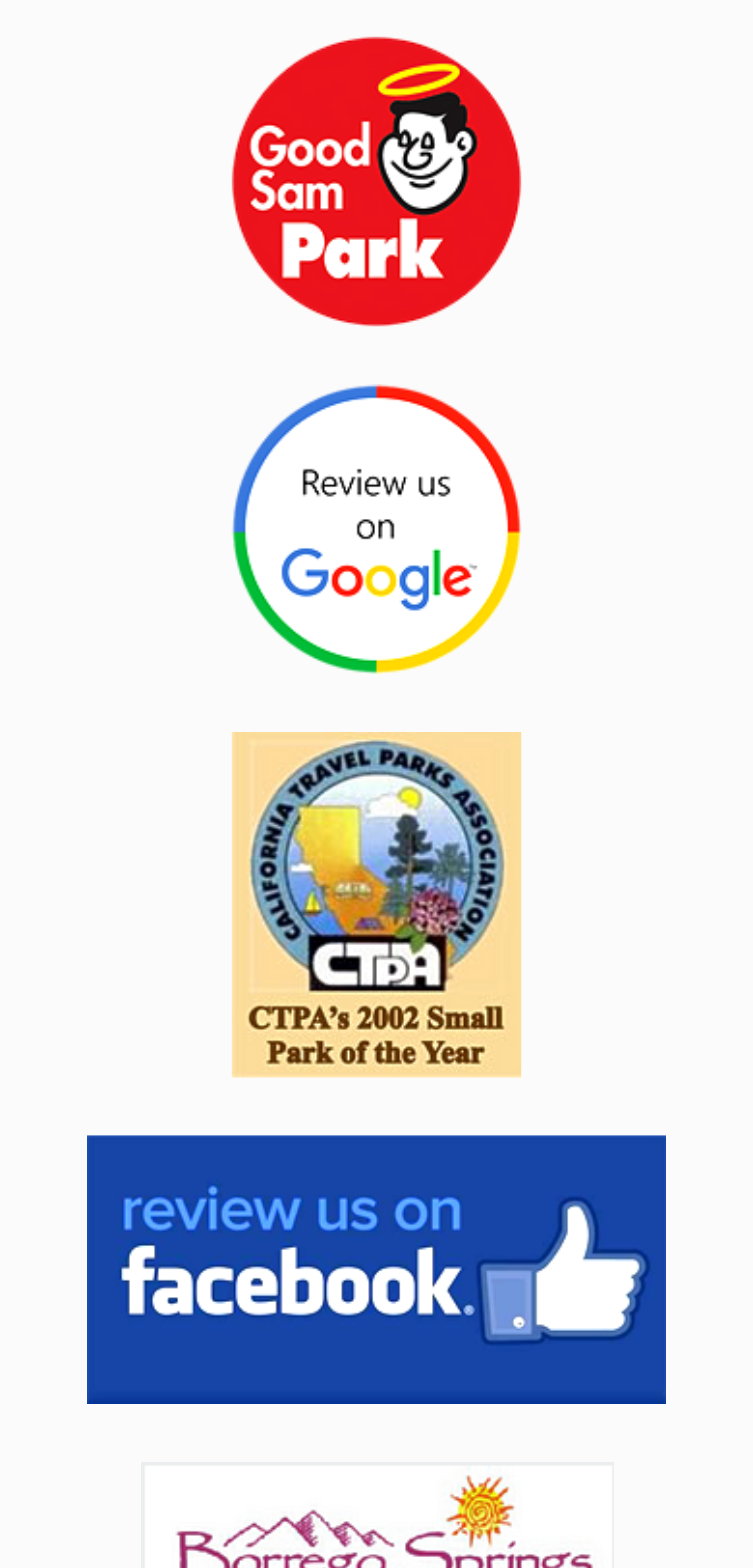How many review links are present on the webpage?
Using the image, provide a concise answer in one word or a short phrase.

2